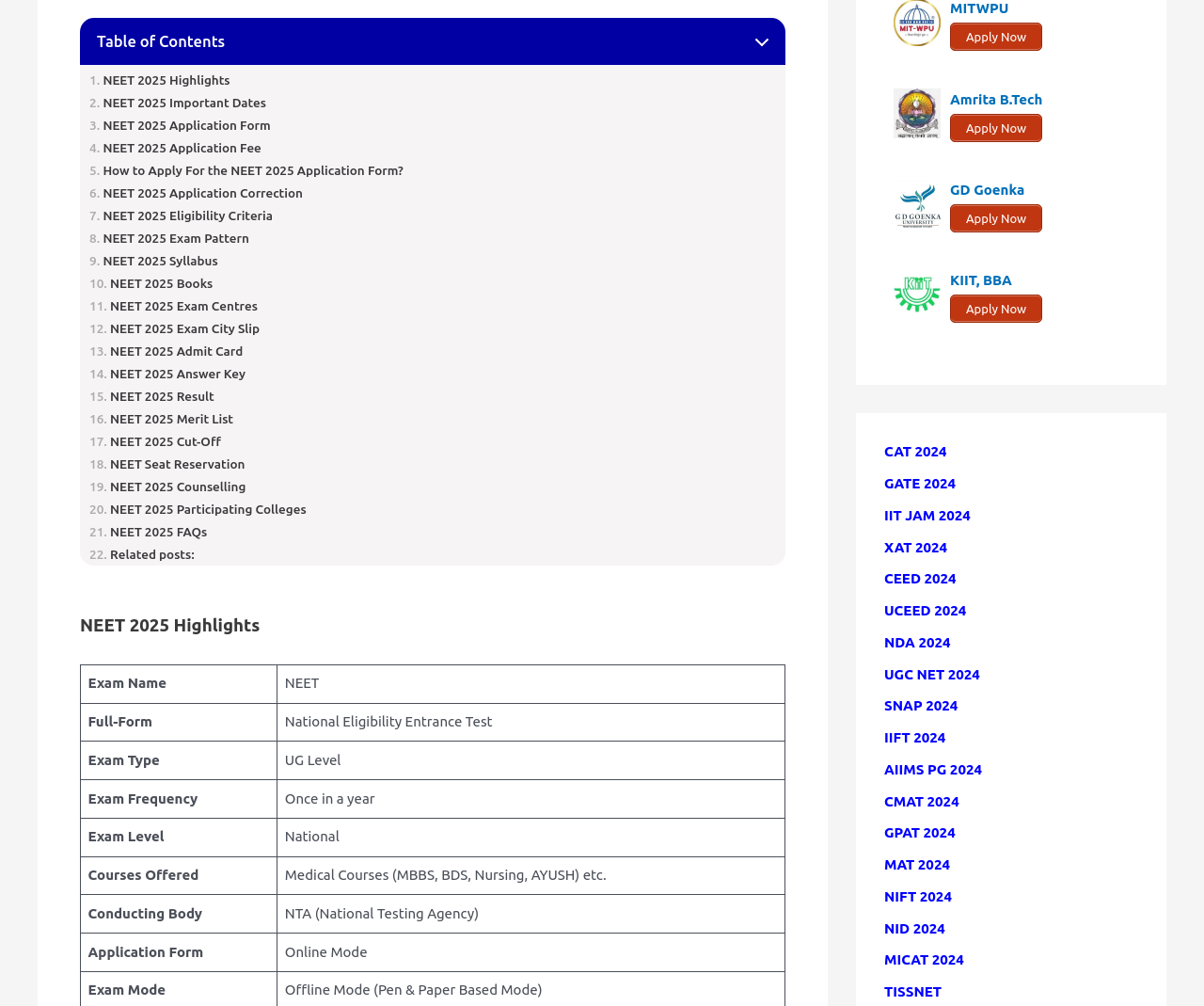Pinpoint the bounding box coordinates of the clickable area needed to execute the instruction: "Click on '1. NEET 2025 Highlights'". The coordinates should be specified as four float numbers between 0 and 1, i.e., [left, top, right, bottom].

[0.074, 0.072, 0.191, 0.087]